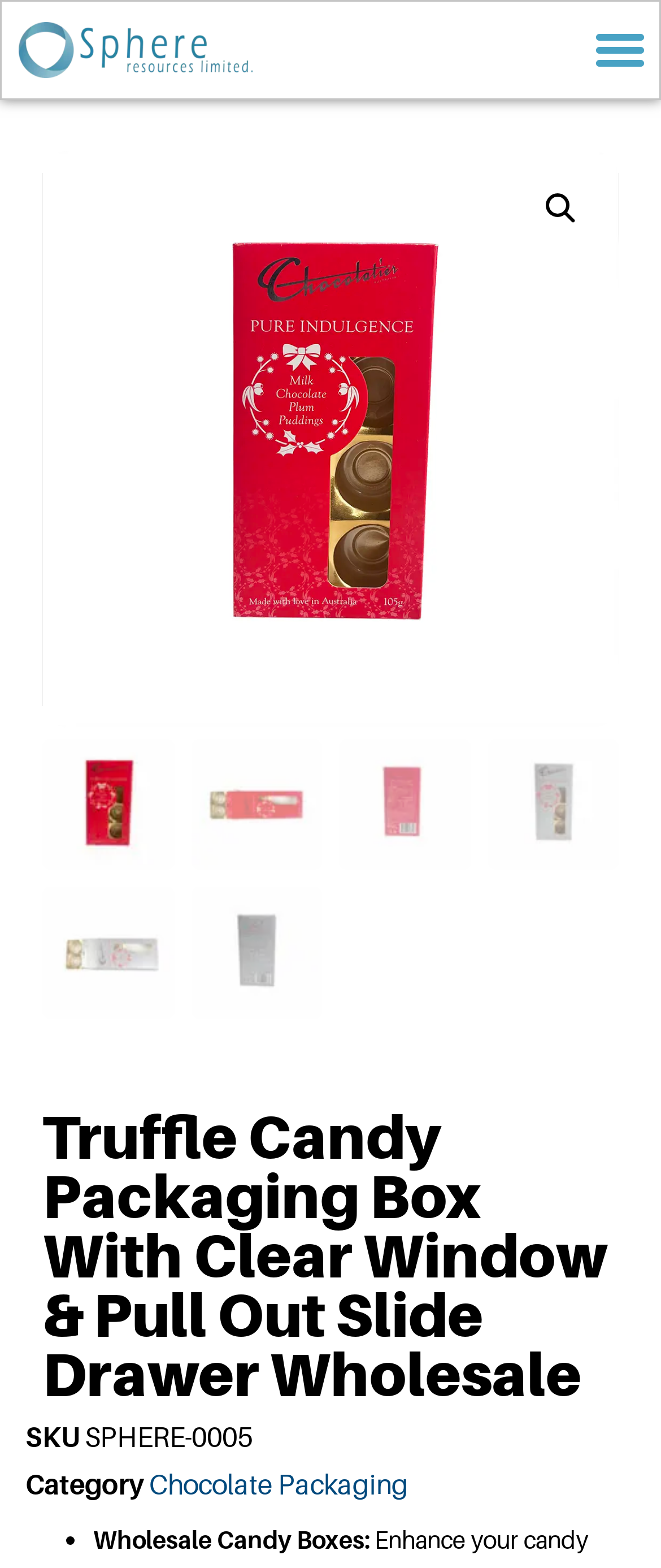Please locate and generate the primary heading on this webpage.

Truffle Candy Packaging Box With Clear Window & Pull Out Slide Drawer Wholesale